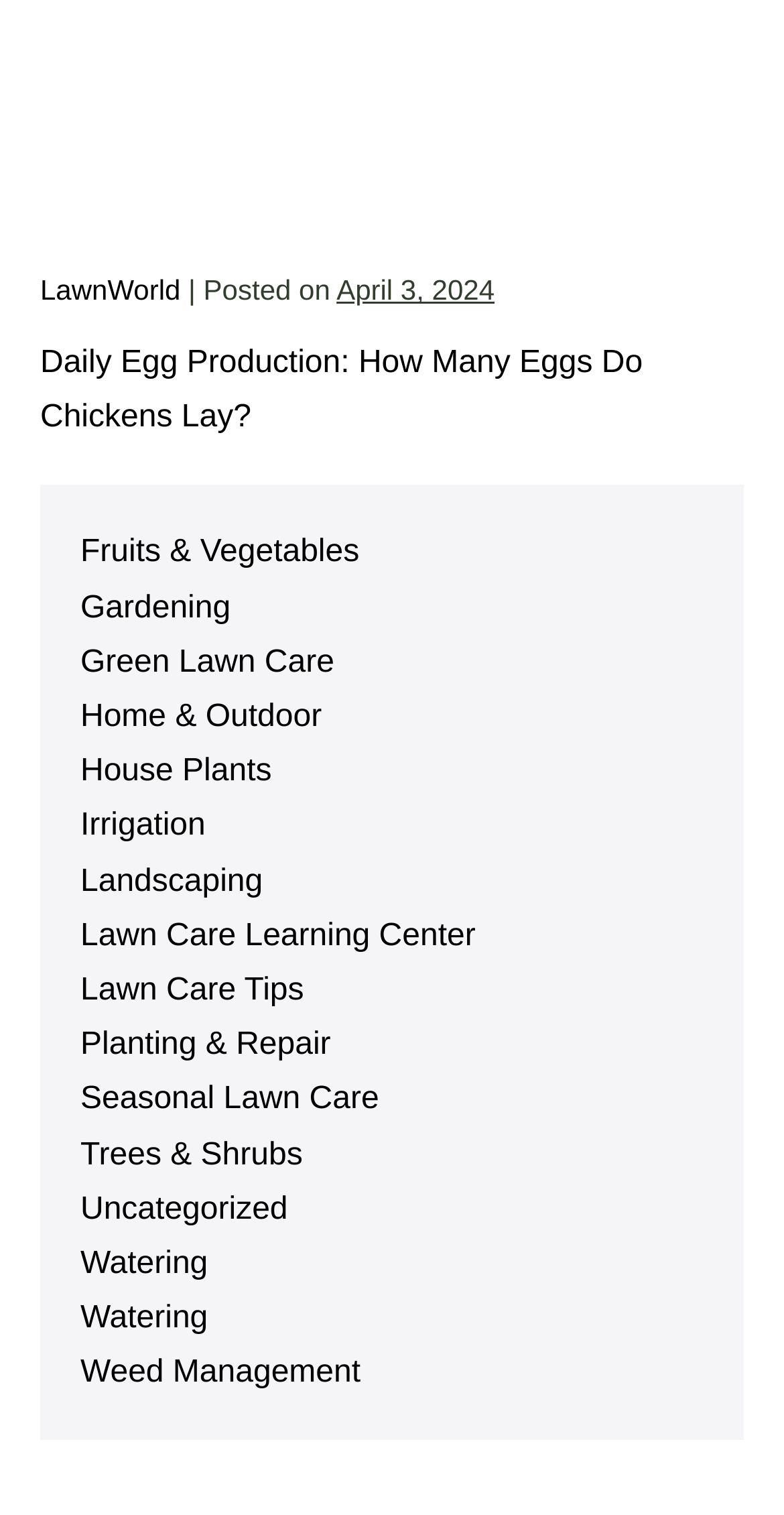Using the information in the image, give a detailed answer to the following question: What is the topic of the first article?

The first article is linked with the text 'Daily Egg Production: How Many Eggs Do Chickens Lay?' which suggests that the topic of the article is about daily egg production.